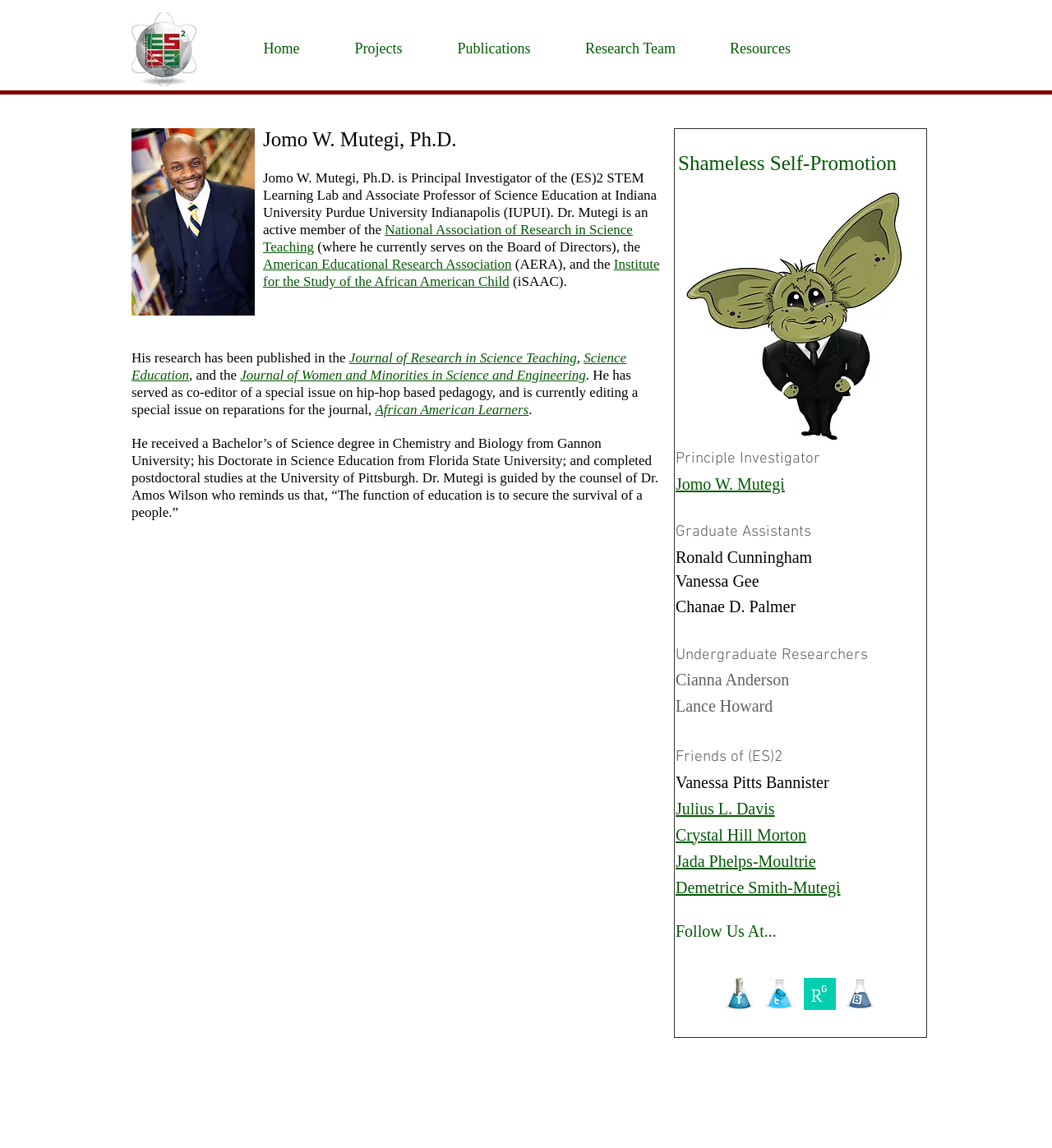Highlight the bounding box coordinates of the element that should be clicked to carry out the following instruction: "Check the social media link to face". The coordinates must be given as four float numbers ranging from 0 to 1, i.e., [left, top, right, bottom].

[0.688, 0.852, 0.718, 0.88]